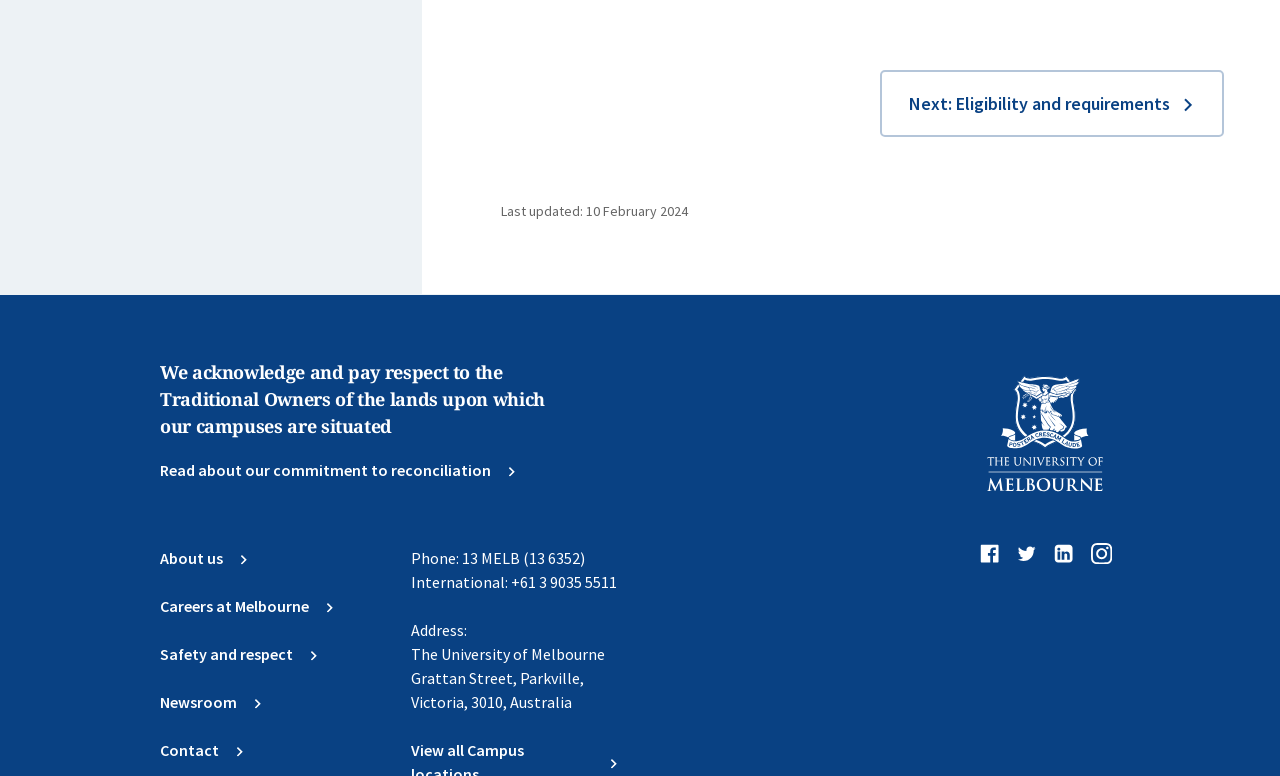Use a single word or phrase to answer the question:
How many links are there in the footer section?

9